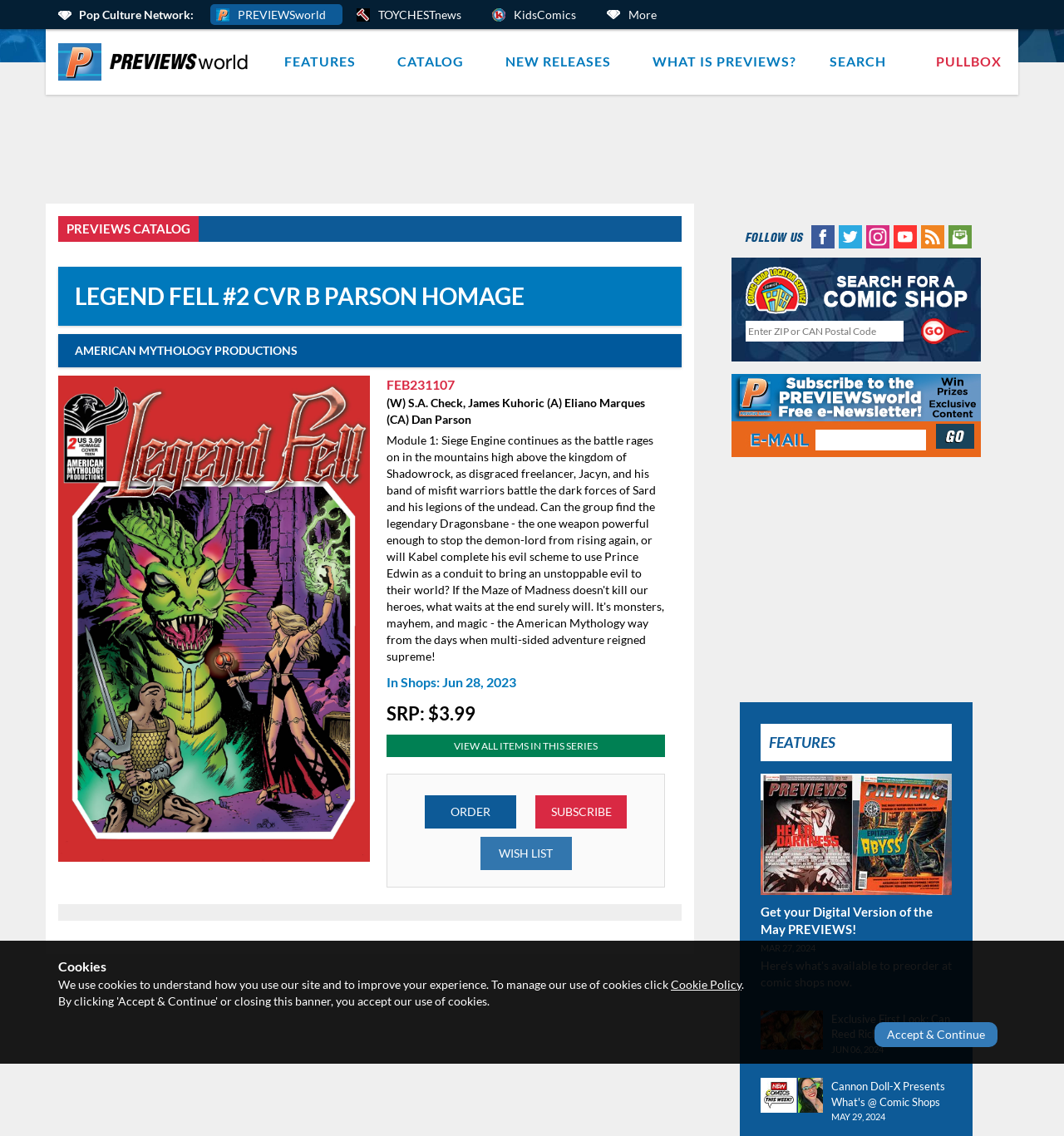Explain the webpage's layout and main content in detail.

This webpage is about PREVIEWSworld, a platform that provides news, previews, release dates, and more about comic books, graphic novels, and pop-culture merchandise. 

At the top of the page, there is a horizontal menu with links to various sections, including Site Logo, FEATURES, CATALOG, NEW RELEASES, WHAT IS PREVIEWS?, SEARCH, and PULLBOX. Below this menu, there is a section with links to PREVIEWS CATALOG and a heading that reads "LEGEND FELL #2 CVR B PARSON HOMAGE". 

To the right of the heading, there is an image of the comic book cover, along with details such as the publisher, creators, release date, and price. Below this section, there are links to view all items in the series, order, subscribe, and add to a wishlist.

On the right side of the page, there are social media links to Facebook, Twitter, Instagram, YouTube, and RSS Feed, as well as a link to a Comic Shop Locator and a newsletter subscription form.

The main content of the page is divided into three sections, each featuring a news article or preview with an image, title, and release date. The articles are about digital versions of PREVIEWS, an exclusive first look at a comic book, and a presentation of what's available at comic shops.

At the bottom of the page, there is a notice about cookies and a link to the Cookie Policy, as well as an "Accept & Continue" button.